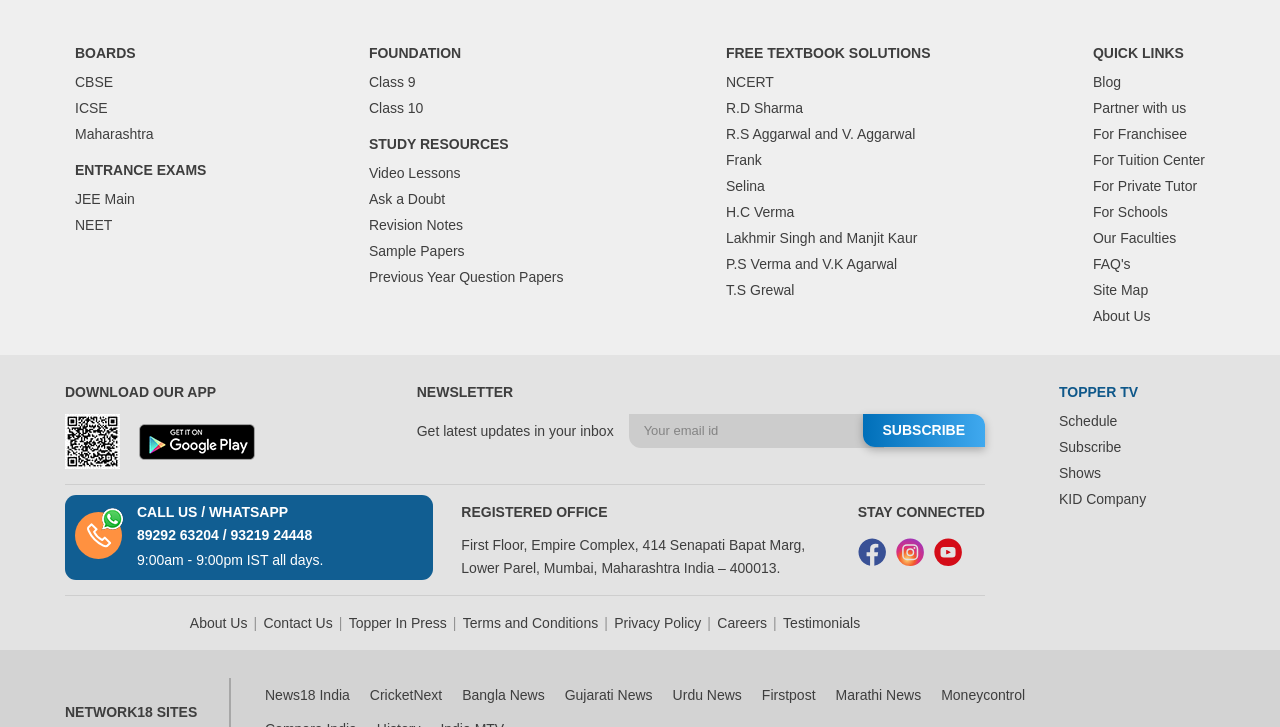Identify the bounding box coordinates of the section that should be clicked to achieve the task described: "Click on the 'CBSE' link".

[0.059, 0.102, 0.088, 0.124]